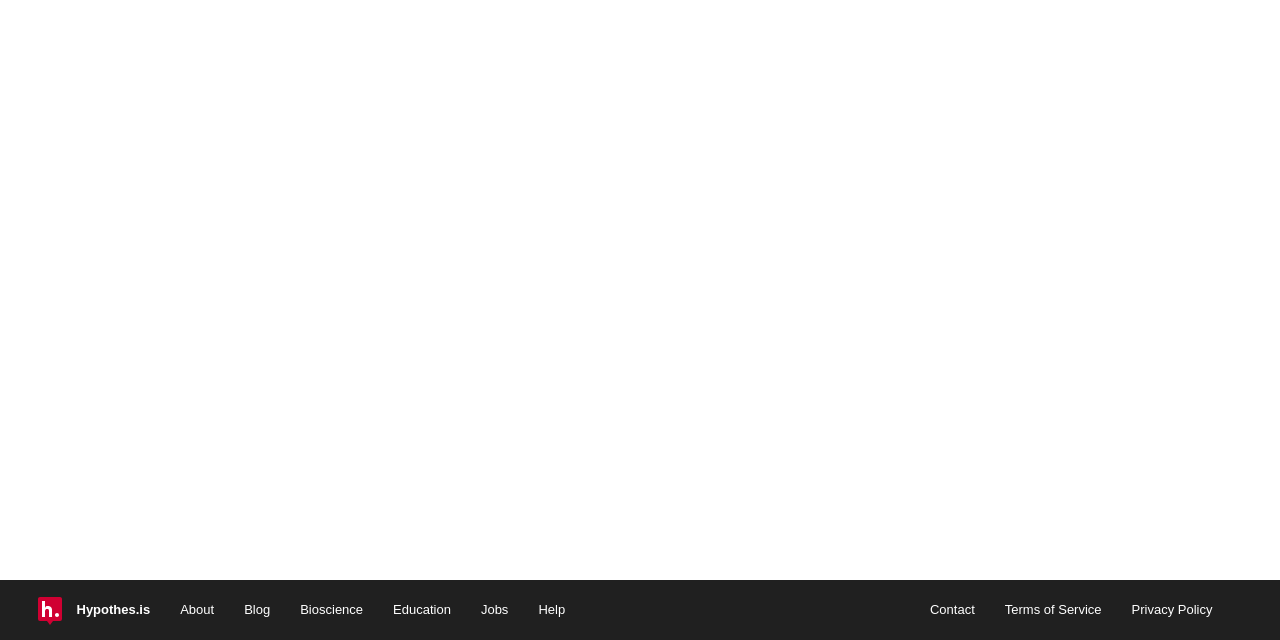Show the bounding box coordinates for the HTML element described as: "About".

[0.141, 0.94, 0.167, 0.963]